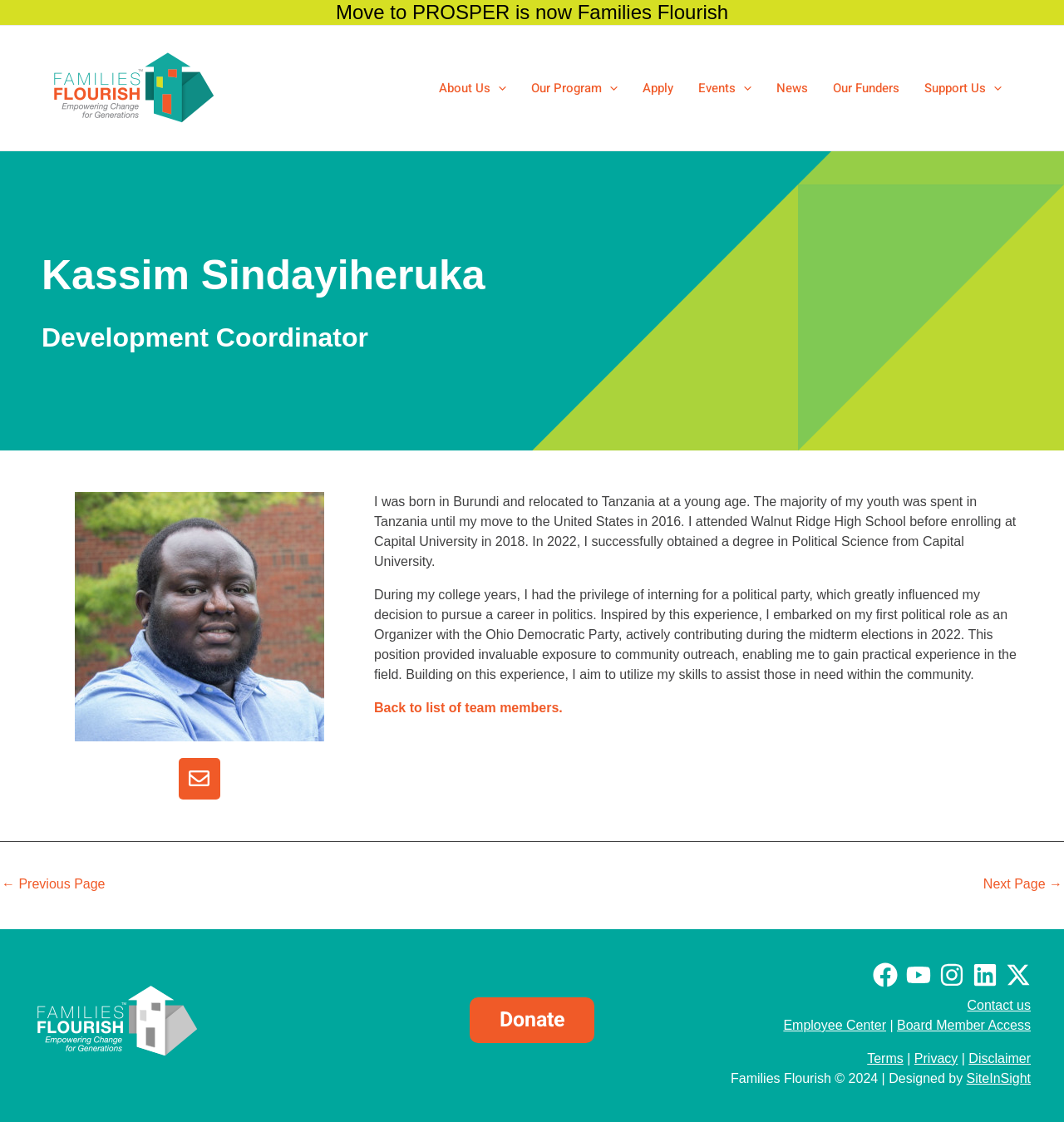Provide a brief response in the form of a single word or phrase:
What is the name of the person described on this page?

Kassim Sindayiheruka